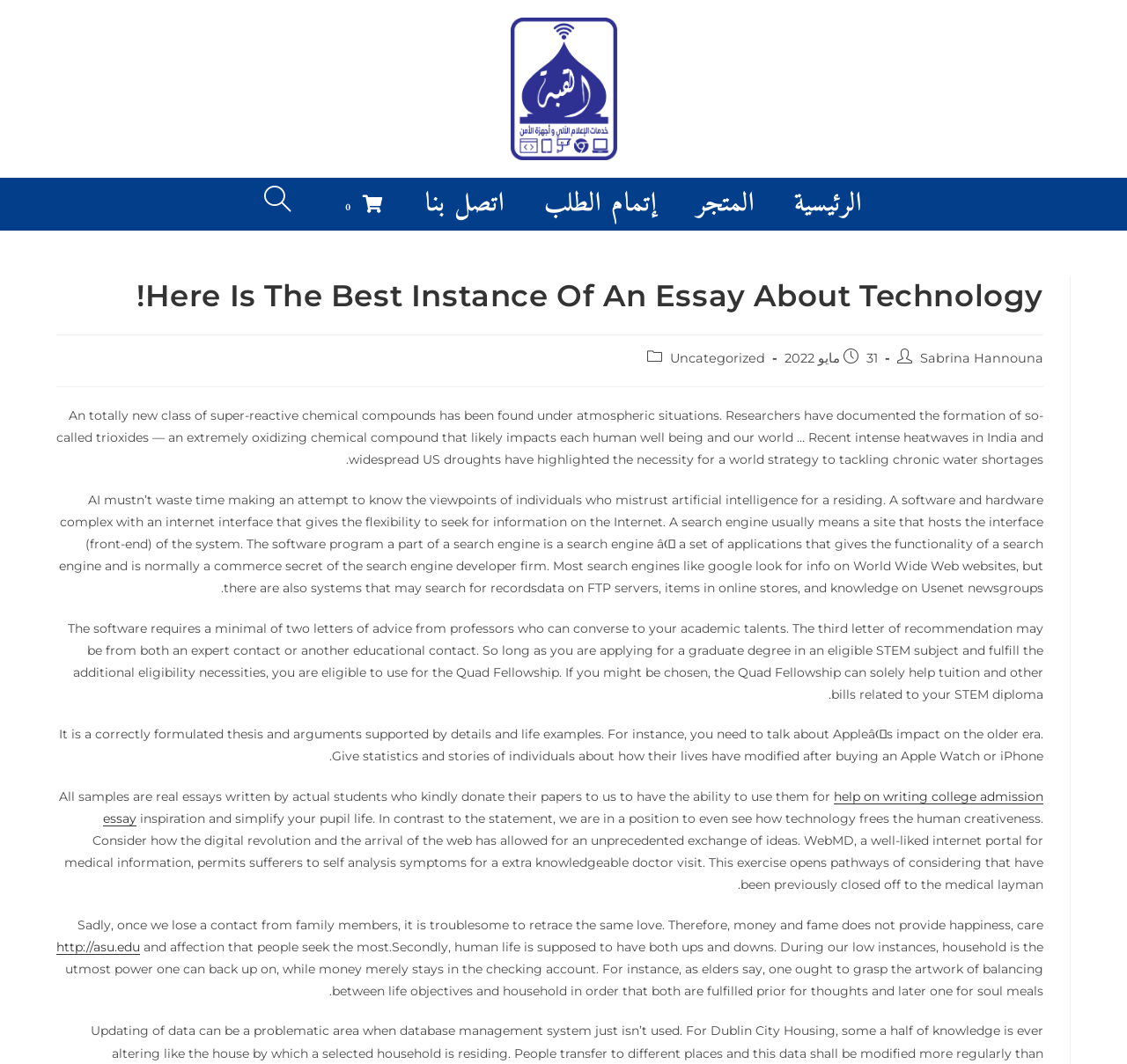Locate and provide the bounding box coordinates for the HTML element that matches this description: "aria-label="Search website"".

[0.217, 0.167, 0.276, 0.216]